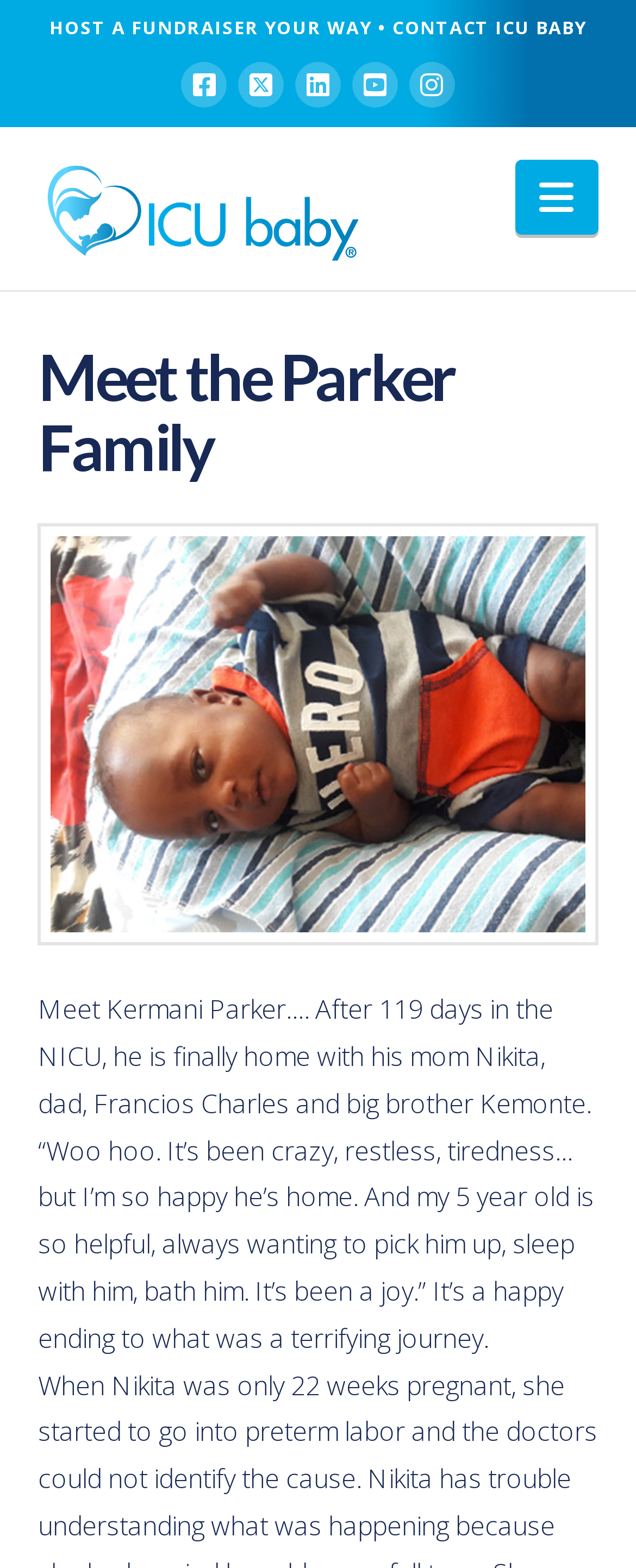Create a detailed narrative describing the layout and content of the webpage.

The webpage is about the Parker Family, specifically their journey with their baby Kermani who spent 119 days in the NICU. At the top of the page, there is a navigation menu on the right side, which is currently collapsed. Below the navigation menu, there is a large header section that spans the entire width of the page, containing the title "Meet the Parker Family".

Above the header section, there is a row of social media links, including Facebook, Twitter, LinkedIn, YouTube, and Instagram, aligned horizontally and centered at the top of the page. To the left of the social media links, there is a logo of ICU Baby, which is also a link.

Below the header section, there is a large block of text that tells the story of the Parker Family's experience with their baby in the NICU. The text is accompanied by a photo of the ICU Baby logo, which is placed above the text.

At the very top of the page, there are three links: "HOST A FUNDRAISER YOUR WAY", "CONTACT ICU BABY", and a bullet point separator in between. These links are aligned horizontally and centered at the top of the page.